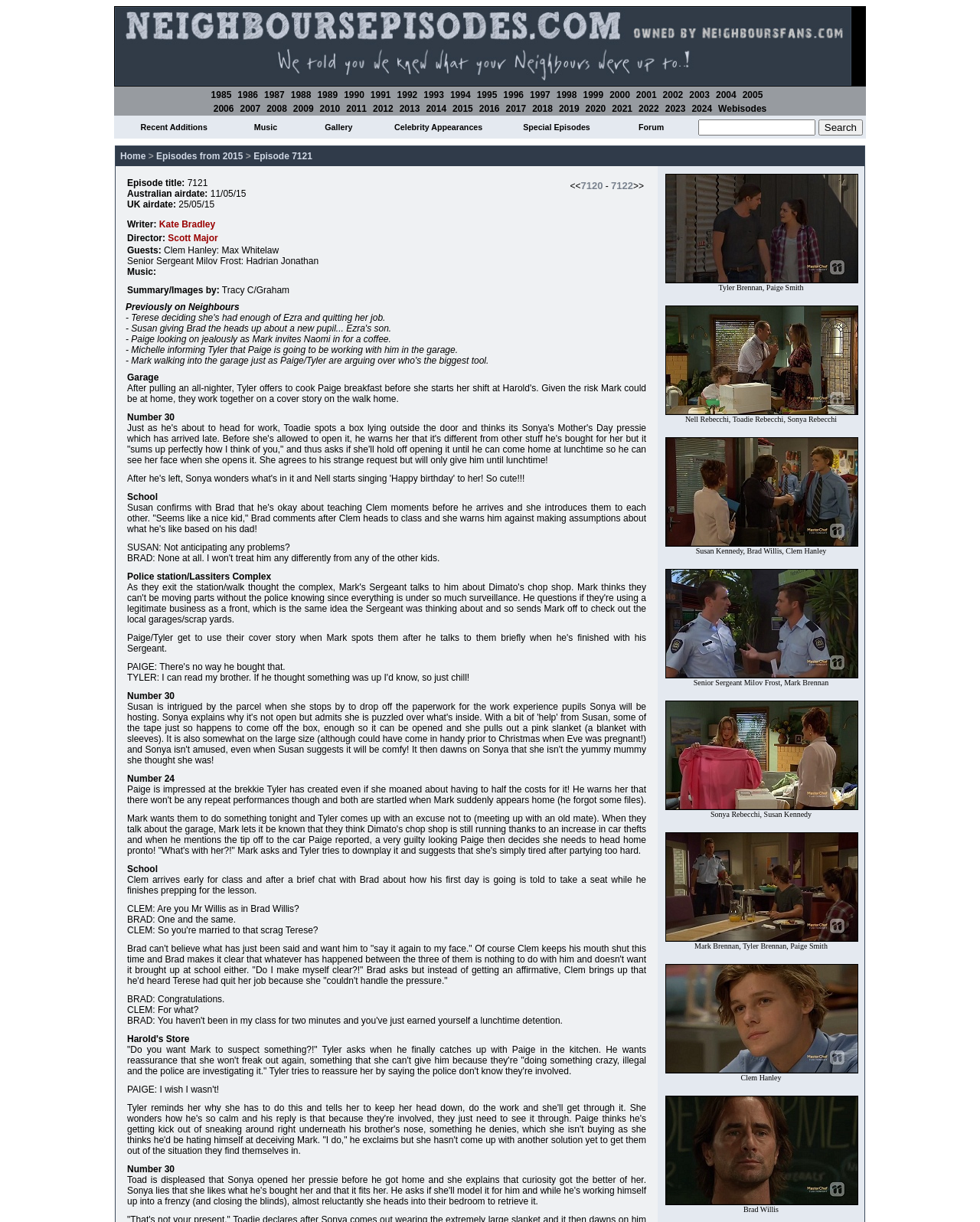What is the purpose of the search function?
From the details in the image, provide a complete and detailed answer to the question.

The search function is likely used to find specific episodes of Neighbours by keyword or other criteria, allowing users to quickly locate episodes of interest.